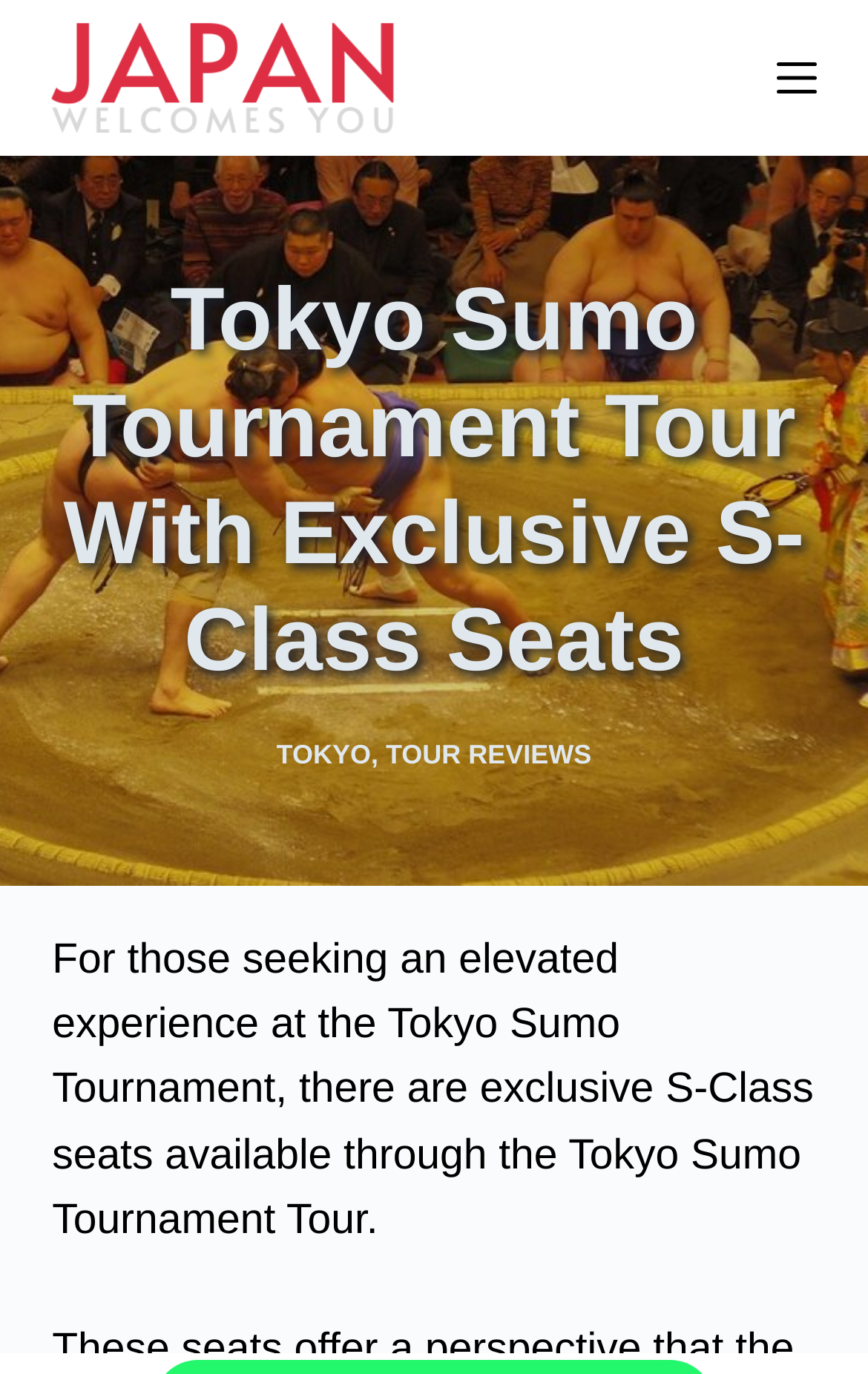Please give a succinct answer to the question in one word or phrase:
What is the name of the tour?

Tokyo Sumo Tournament Tour